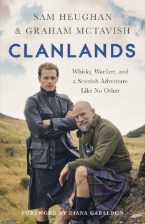Give a one-word or short phrase answer to the question: 
What are the authors wearing in the image?

Traditional Scottish attire